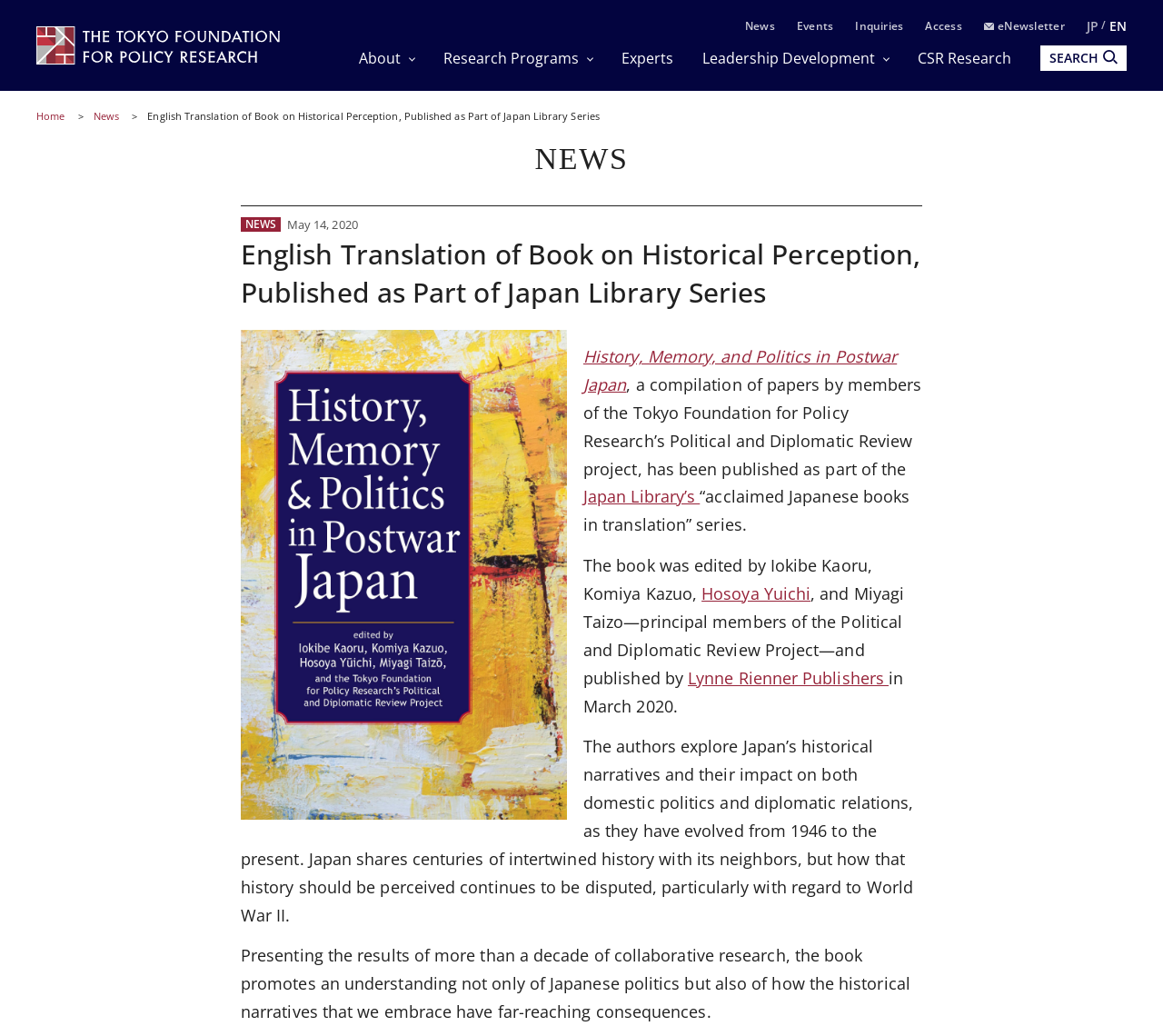Based on the visual content of the image, answer the question thoroughly: How many editors are mentioned for the book?

I found the answer by looking at the main content section of the webpage, where I saw a static text element with the text 'The book was edited by Iokibe Kaoru, Komiya Kazuo, Hosoya Yuichi, and Miyagi Taizo'. This suggests that there are 4 editors mentioned for the book.